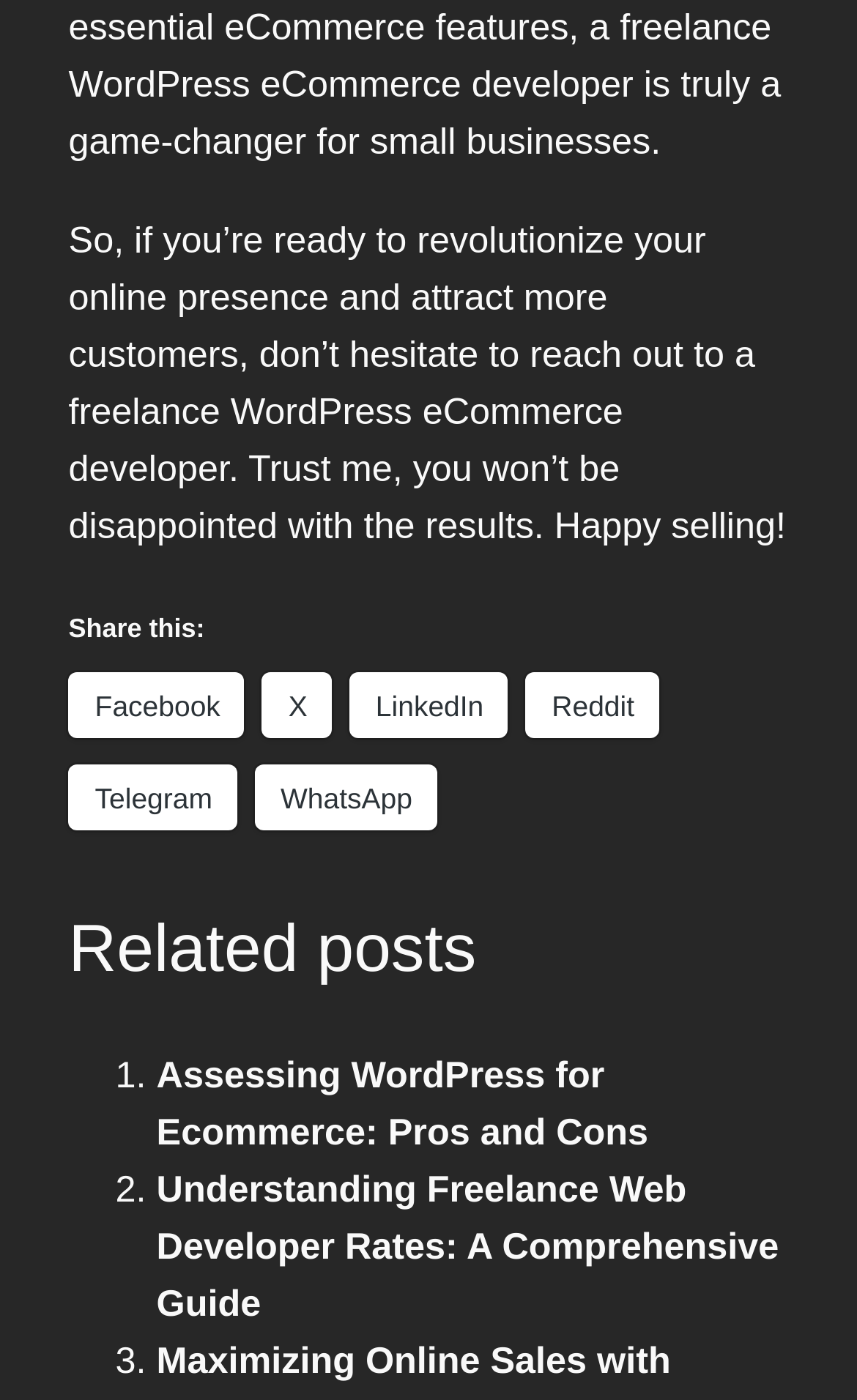What is the title of the second related post?
Look at the screenshot and provide an in-depth answer.

The webpage lists three related posts, and the second one is titled 'Understanding Freelance Web Developer Rates: A Comprehensive Guide', as indicated by the link 'Understanding Freelance Web Developer Rates: A Comprehensive Guide'.